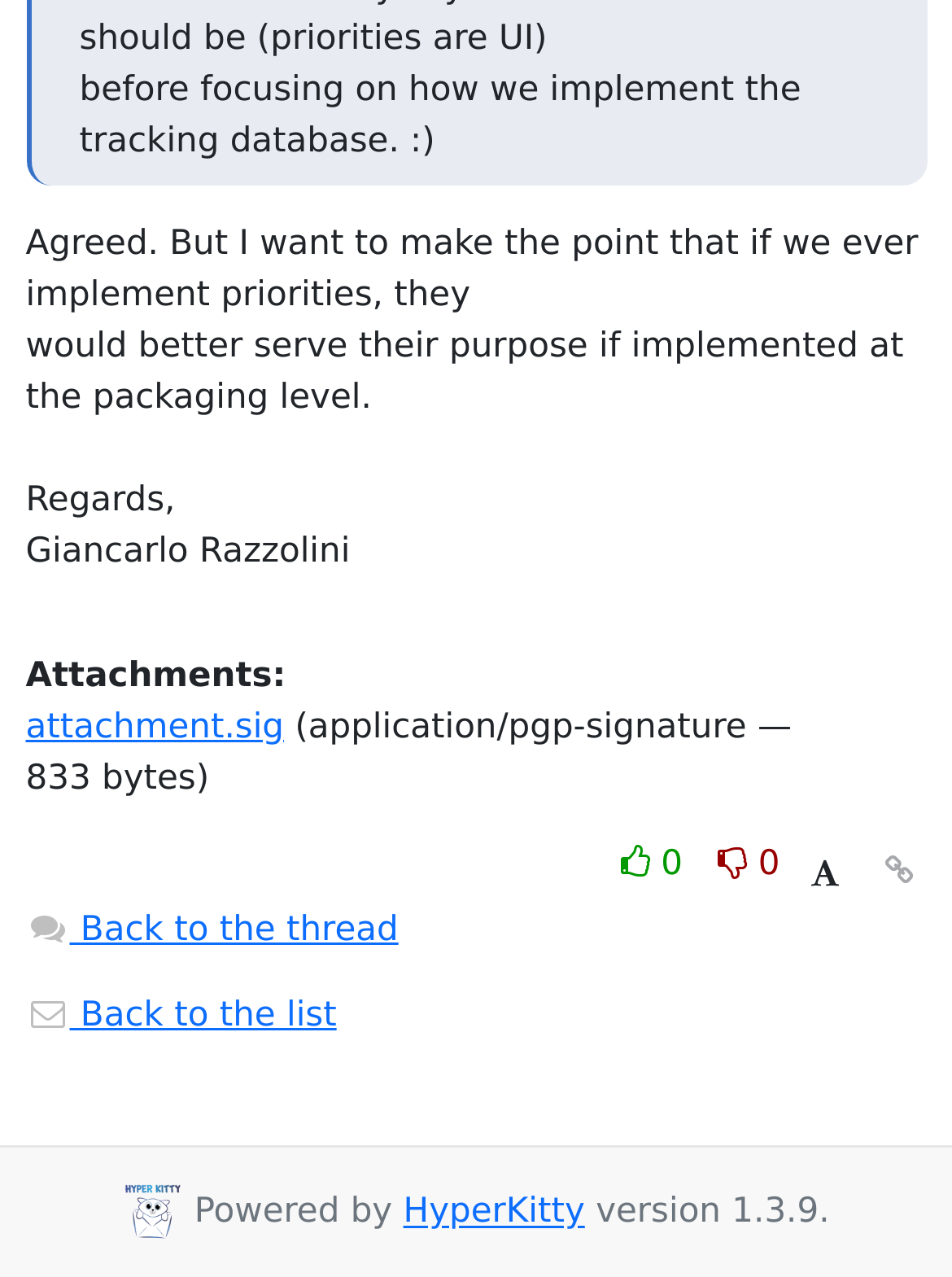How many likes does the thread have?
Answer the question with a single word or phrase by looking at the picture.

0